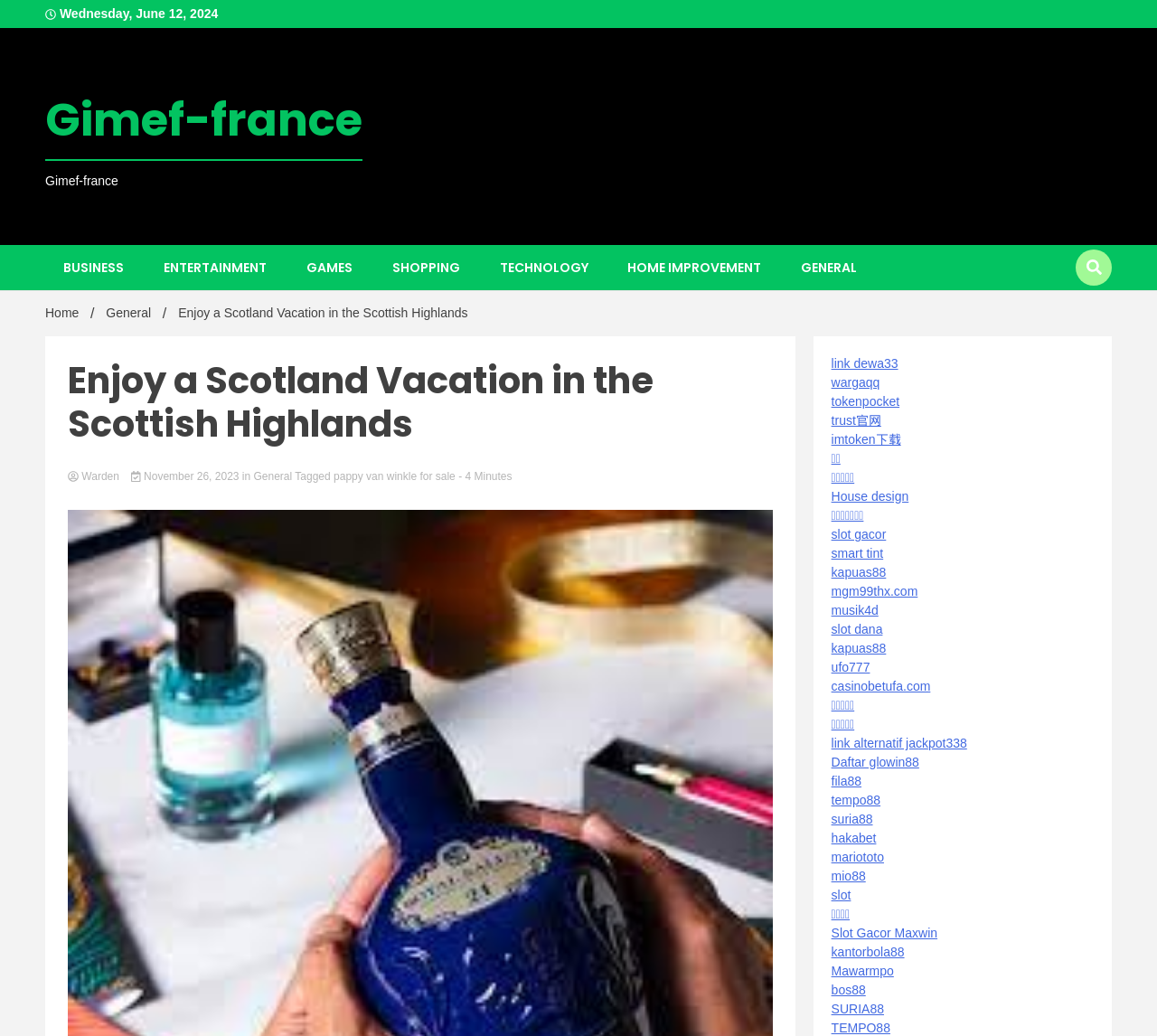Identify the bounding box coordinates of the specific part of the webpage to click to complete this instruction: "Click on the 'link dewa33' link".

[0.718, 0.344, 0.776, 0.358]